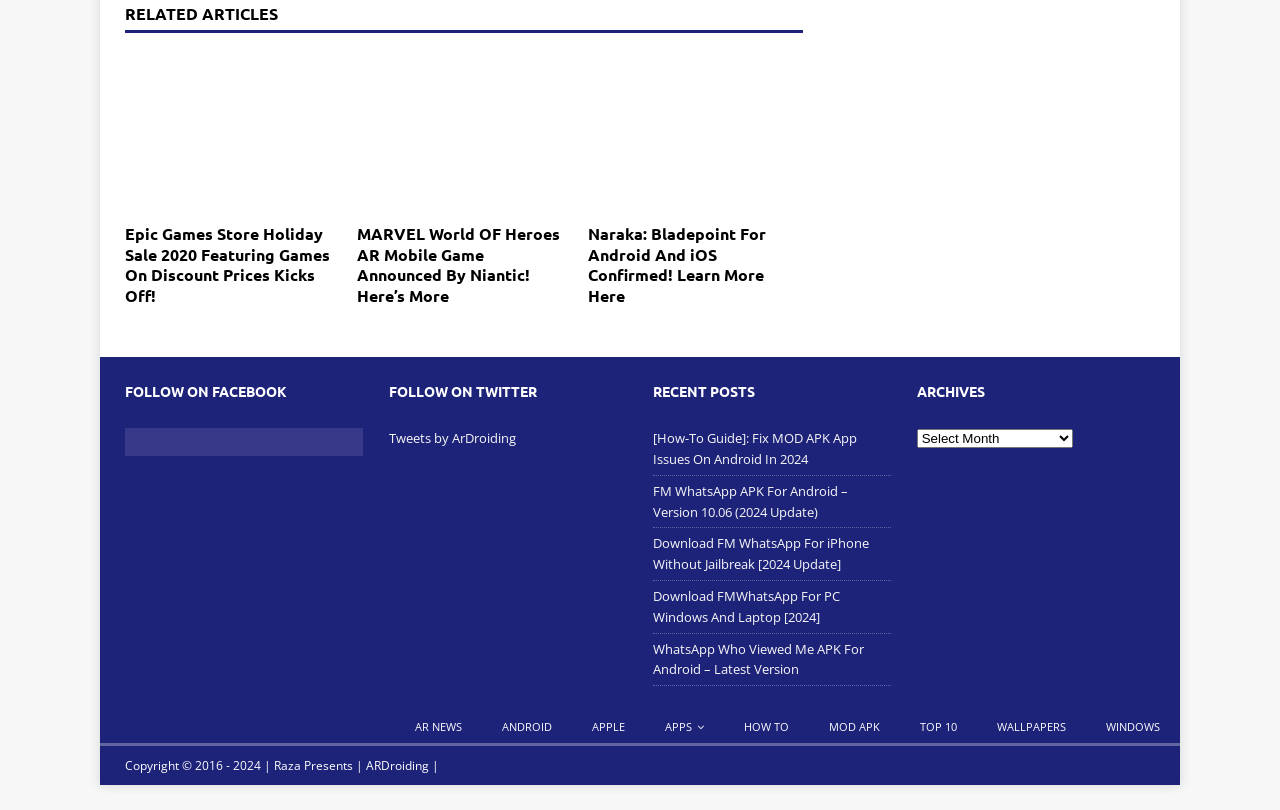Using the image as a reference, answer the following question in as much detail as possible:
What type of content is featured in the 'RELATED ARTICLES' section?

The 'RELATED ARTICLES' section appears to feature gaming-related news articles, including ones about Marvel World of Heroes and Naraka: Bladepoint.